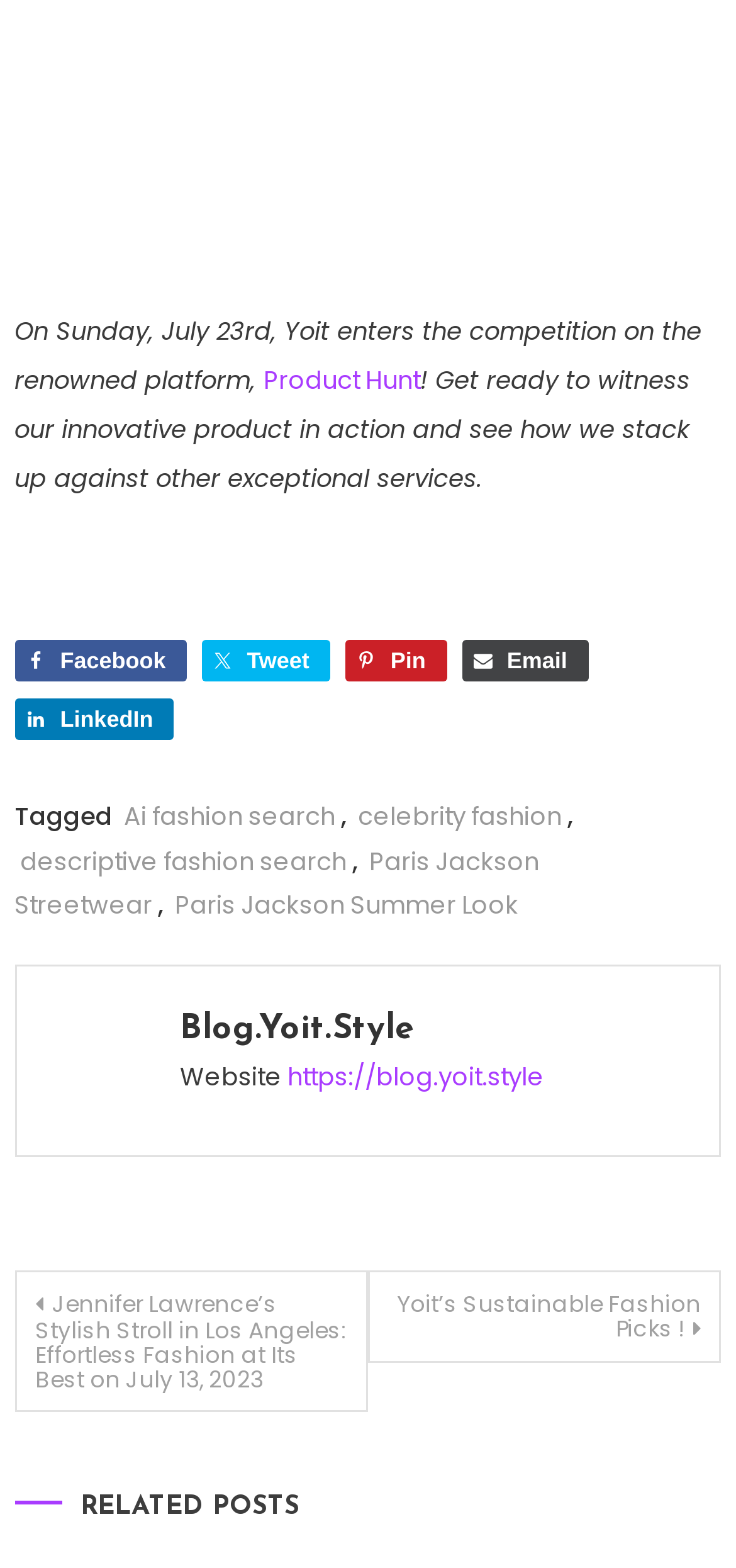Give the bounding box coordinates for this UI element: "LinkedIn". The coordinates should be four float numbers between 0 and 1, arranged as [left, top, right, bottom].

[0.02, 0.446, 0.236, 0.472]